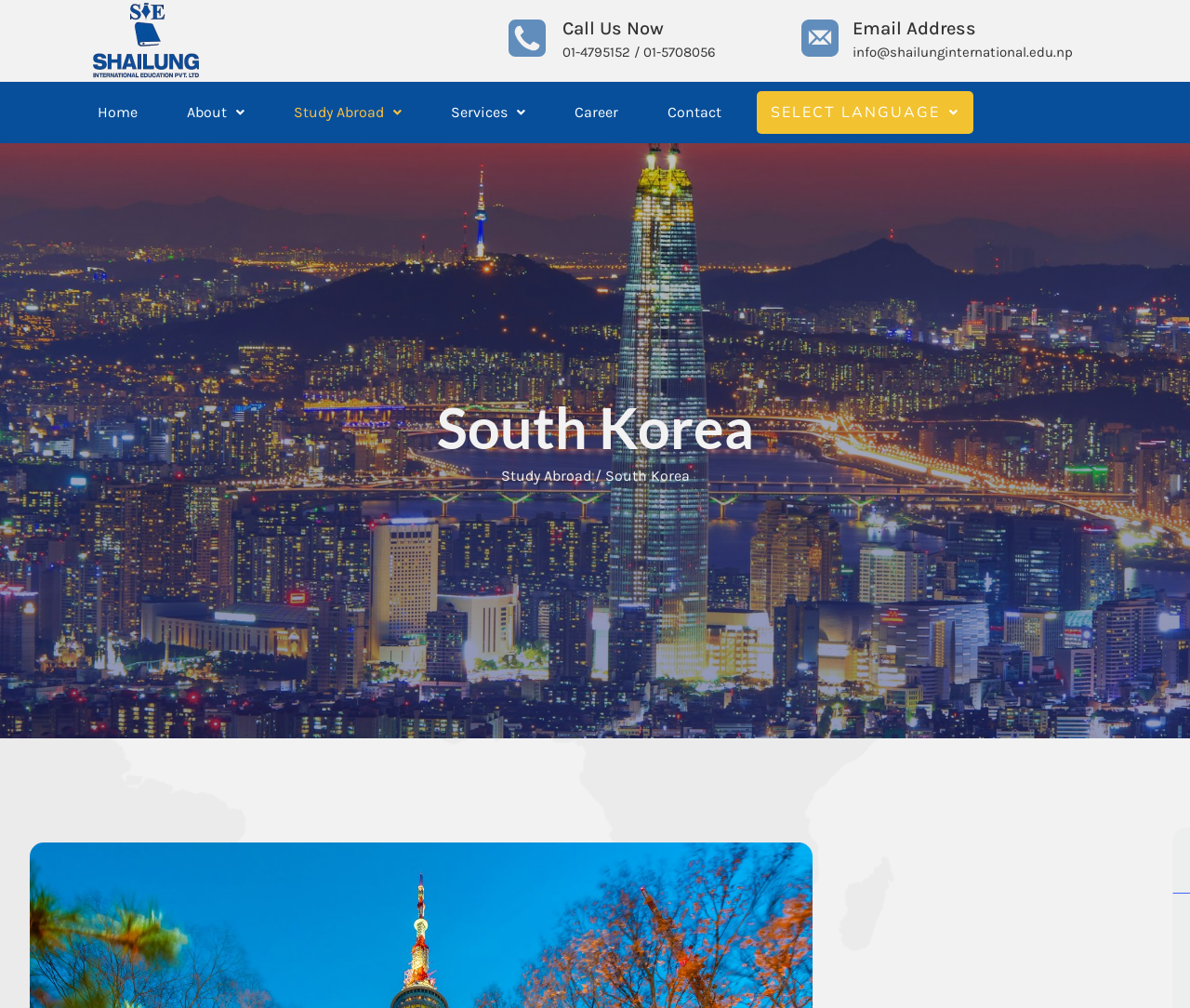Provide an in-depth caption for the elements present on the webpage.

The webpage is about Shailung International Education Pvt. Ltd., specifically focusing on South Korea. At the top left, there is a logo of Shailung International Education Pvt. Ltd. accompanied by a link. To the right of the logo, there are three links with corresponding images, which are likely social media links. Below these links, there is a call-to-action section with a "Call Us Now" label, a phone number, an "Email Address" label, and an email address.

The main navigation menu is located below the call-to-action section, featuring links to "Home", "About", "Study Abroad", "Services", "Career", "Contact", and "SELECT LANGUAGE". Some of these links have dropdown menus.

The main content of the webpage is divided into three sections. The first section, located at the top, has a heading "South Korea" and a subheading "Study Abroad / South Korea". The second section, located at the bottom, has a heading "Other Country" and features links to "Japan" and "South Korea". There are no images in the main content sections.